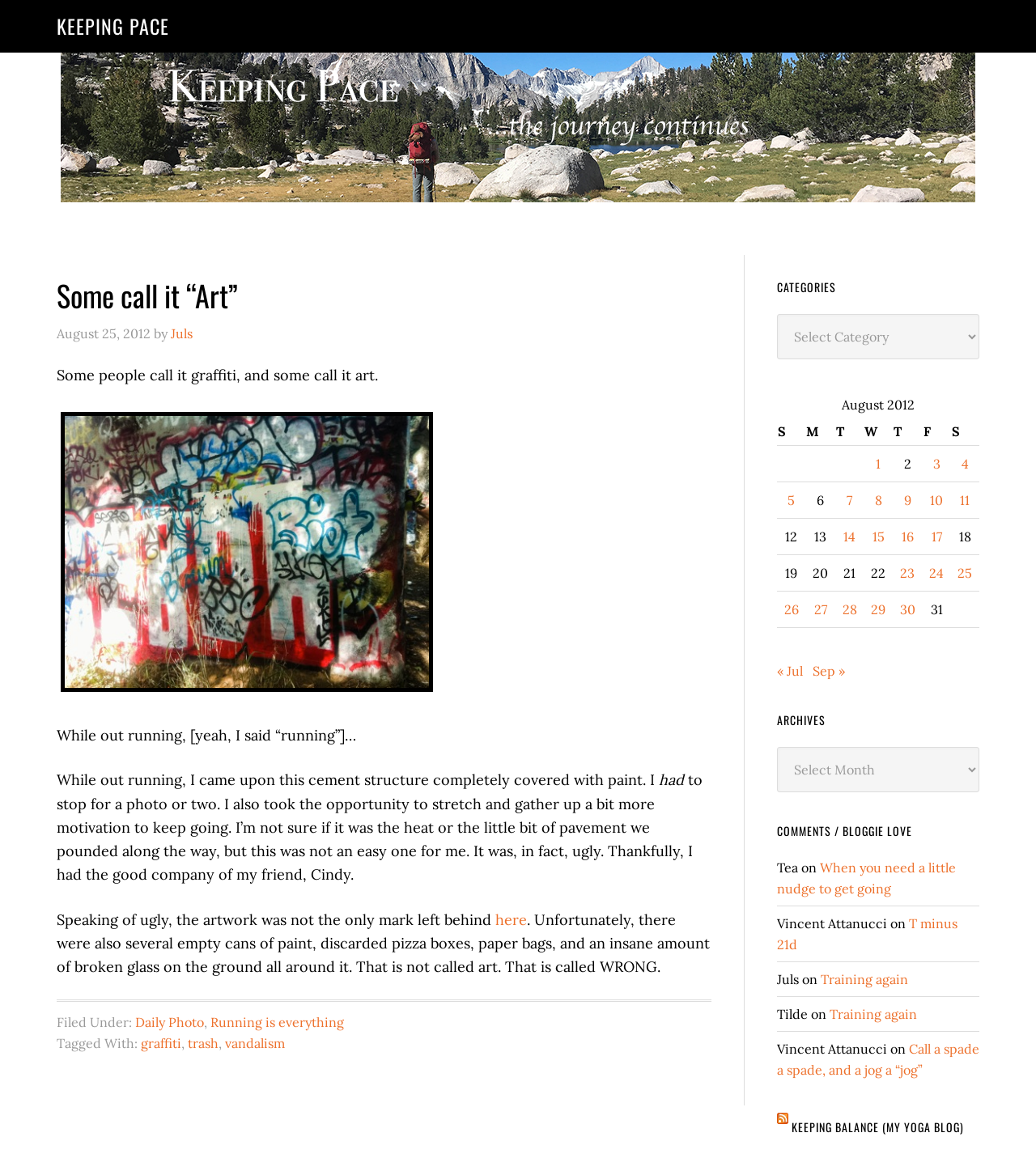What is the date of the article?
Using the image as a reference, deliver a detailed and thorough answer to the question.

The date of the article is obtained from the time element with the text 'August 25, 2012' which is located below the title of the article and indicates the publication date.